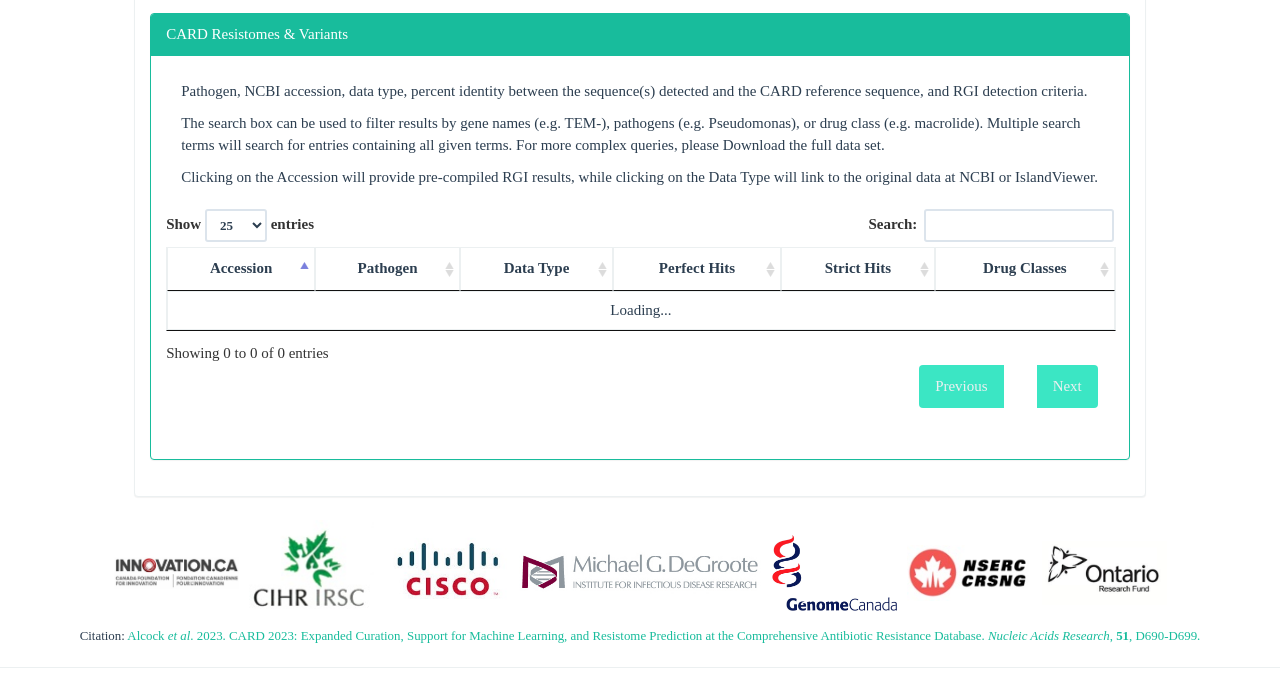Determine the bounding box coordinates for the UI element with the following description: "parent_node: Search:". The coordinates should be four float numbers between 0 and 1, represented as [left, top, right, bottom].

[0.722, 0.304, 0.87, 0.352]